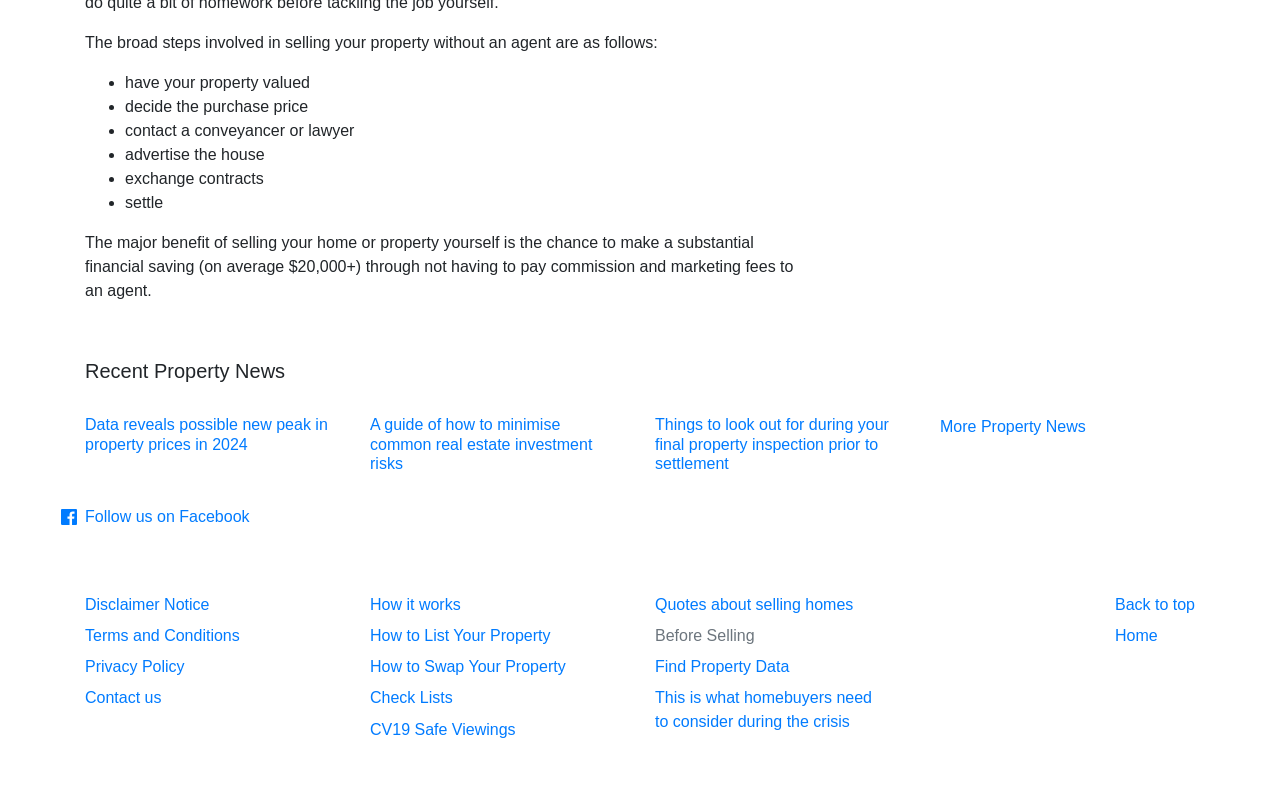Please pinpoint the bounding box coordinates for the region I should click to adhere to this instruction: "Check the disclaimer notice".

[0.066, 0.739, 0.164, 0.76]